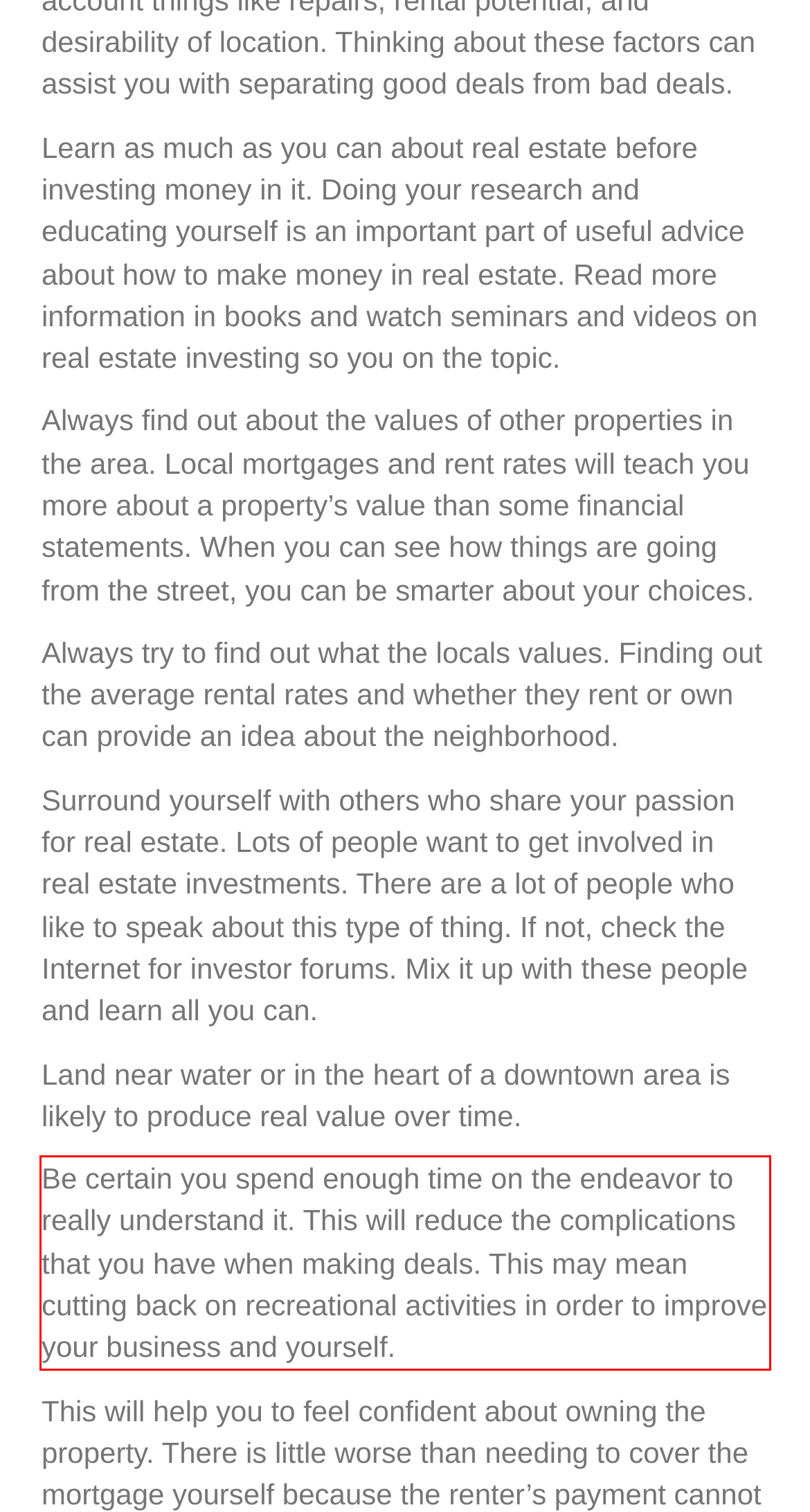Please perform OCR on the UI element surrounded by the red bounding box in the given webpage screenshot and extract its text content.

Be certain you spend enough time on the endeavor to really understand it. This will reduce the complications that you have when making deals. This may mean cutting back on recreational activities in order to improve your business and yourself.